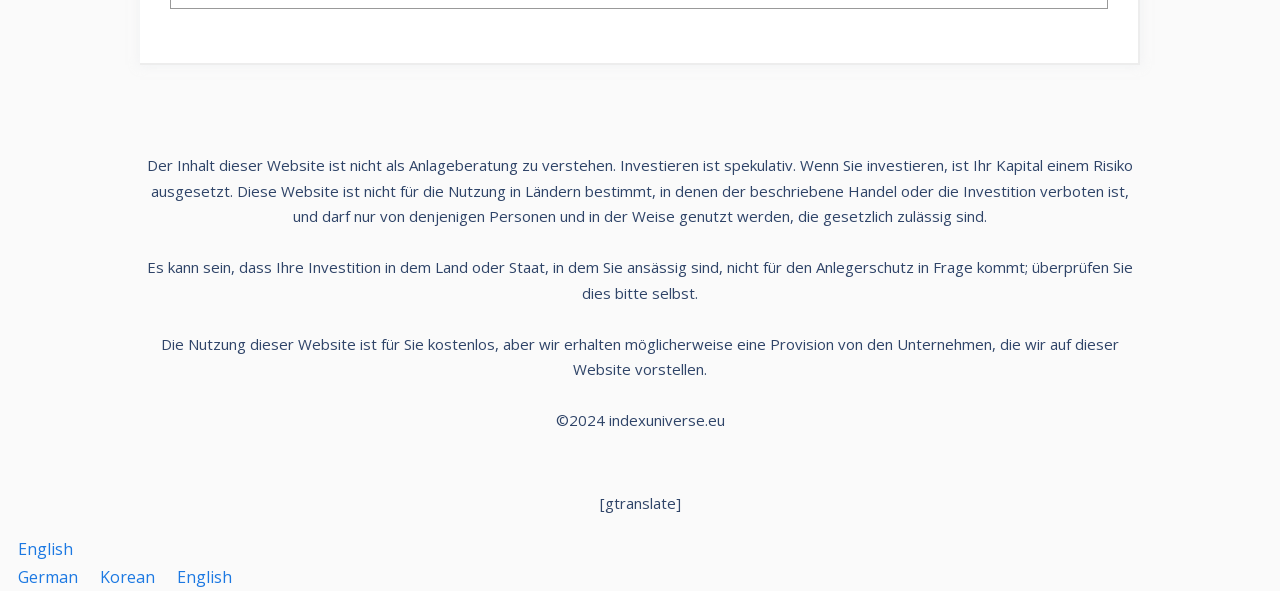Observe the image and answer the following question in detail: What is the purpose of the website?

The webpage does not explicitly state its purpose, but based on the content, it appears to provide information about investing and trading. The website also mentions that it receives a commission from the companies it presents.